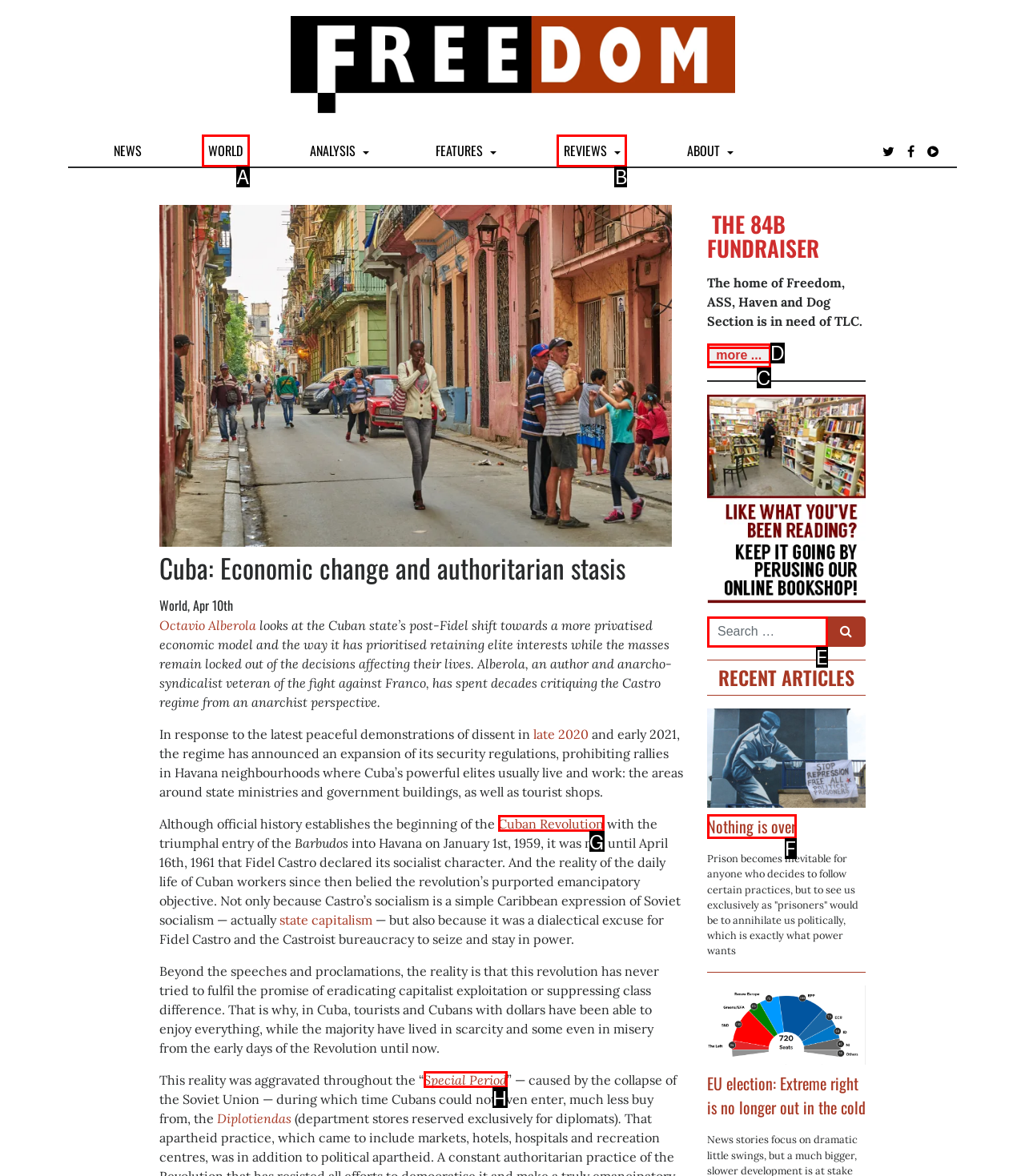Select the HTML element that corresponds to the description: name="s" placeholder="Search …". Answer with the letter of the matching option directly from the choices given.

E